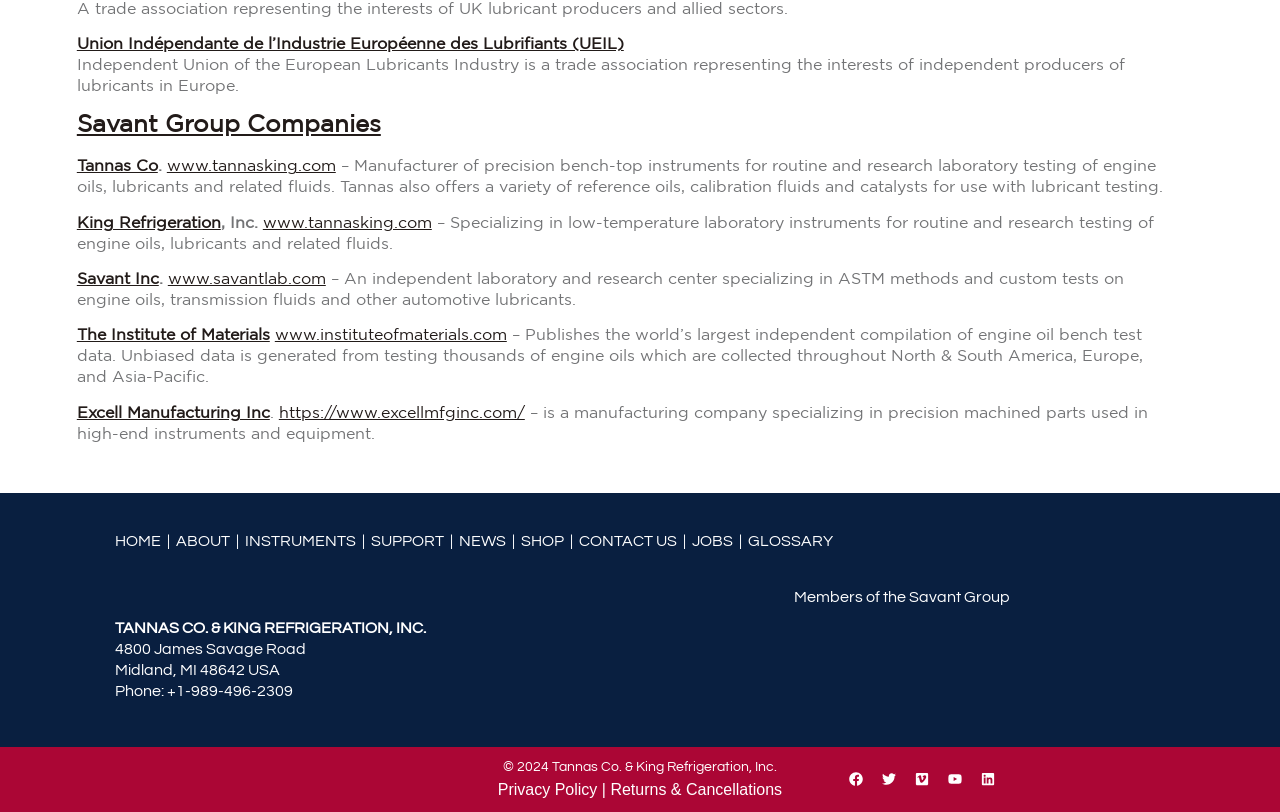Using the provided element description "Sponsors", determine the bounding box coordinates of the UI element.

None